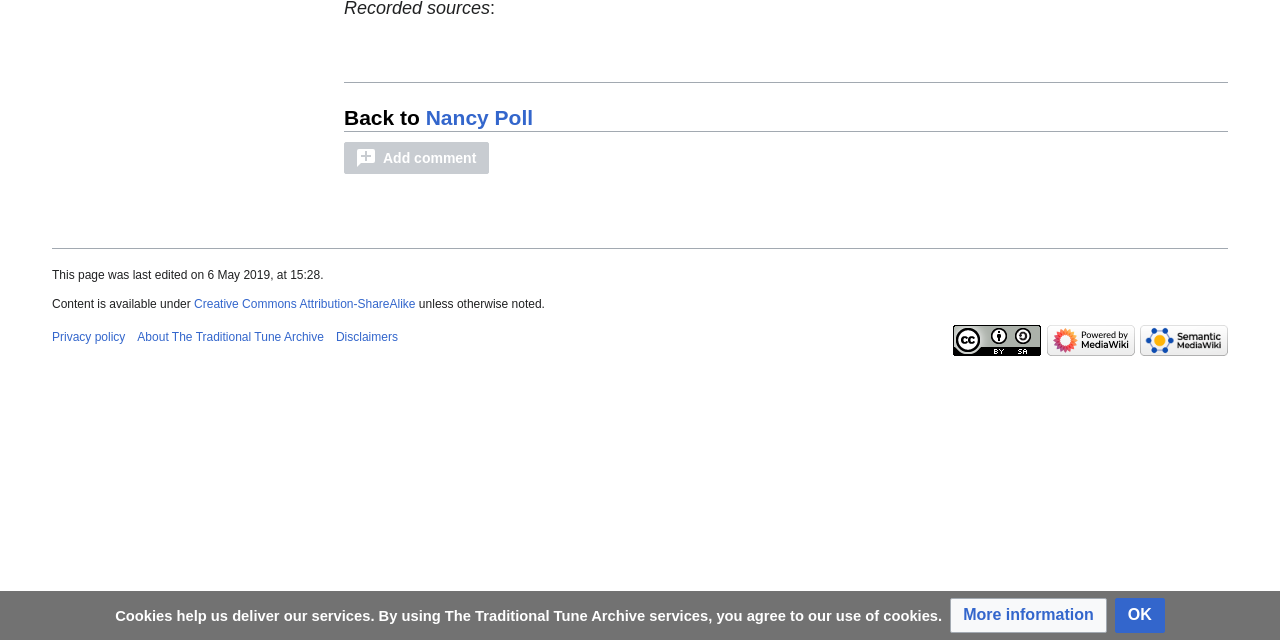Please specify the bounding box coordinates in the format (top-left x, top-left y, bottom-right x, bottom-right y), with all values as floating point numbers between 0 and 1. Identify the bounding box of the UI element described by: alt="Powered by Semantic MediaWiki"

[0.887, 0.52, 0.959, 0.541]